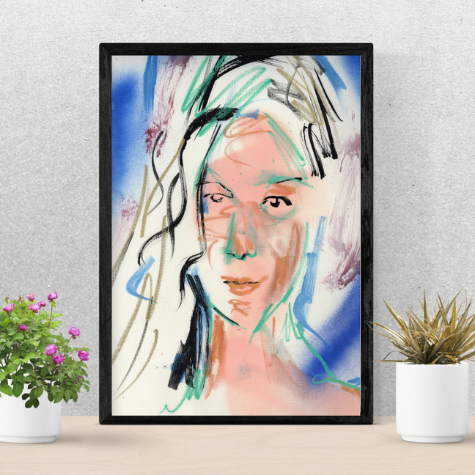What is the size of the artwork?
Can you give a detailed and elaborate answer to the question?

The caption states that the mixed media creation measures 11x15 inches, providing the exact dimensions of the artwork.